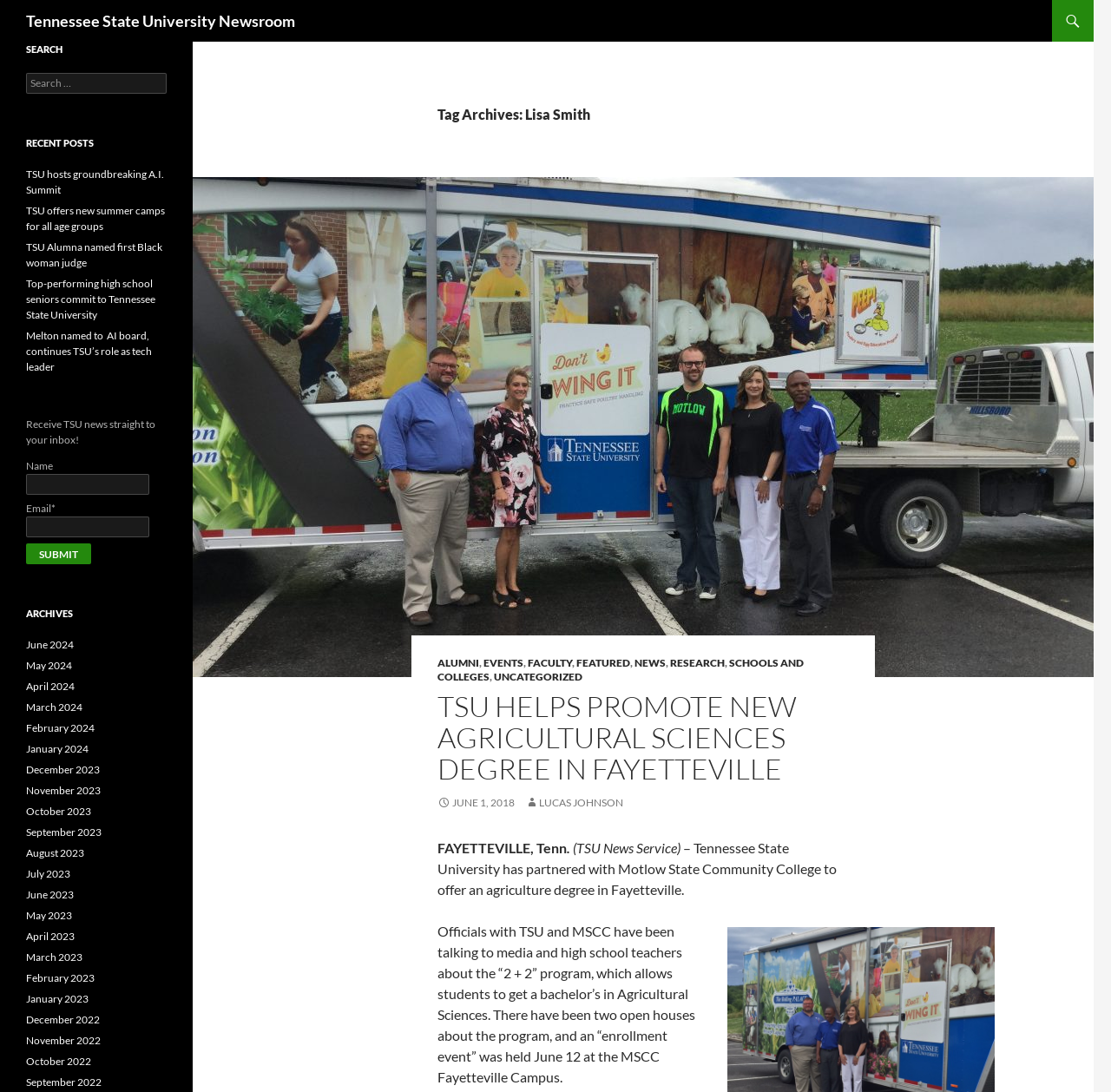Using the information shown in the image, answer the question with as much detail as possible: How can I receive TSU news?

I inferred this answer by looking at the section 'Receive TSU news straight to your inbox!' which has a form to submit name and email, suggesting that this is how to receive TSU news.